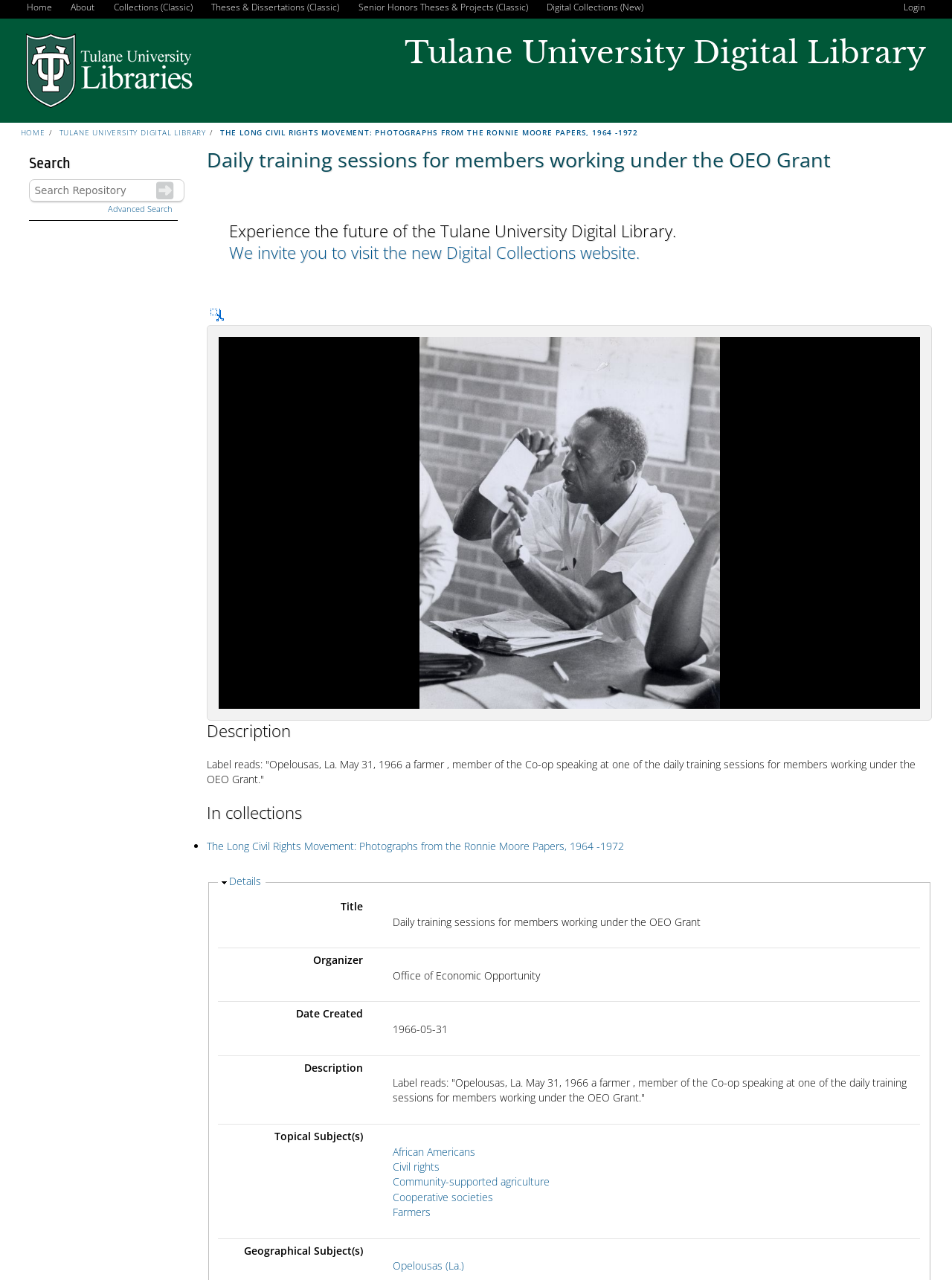Please give a succinct answer using a single word or phrase:
What is the date created of the photograph?

1966-05-31